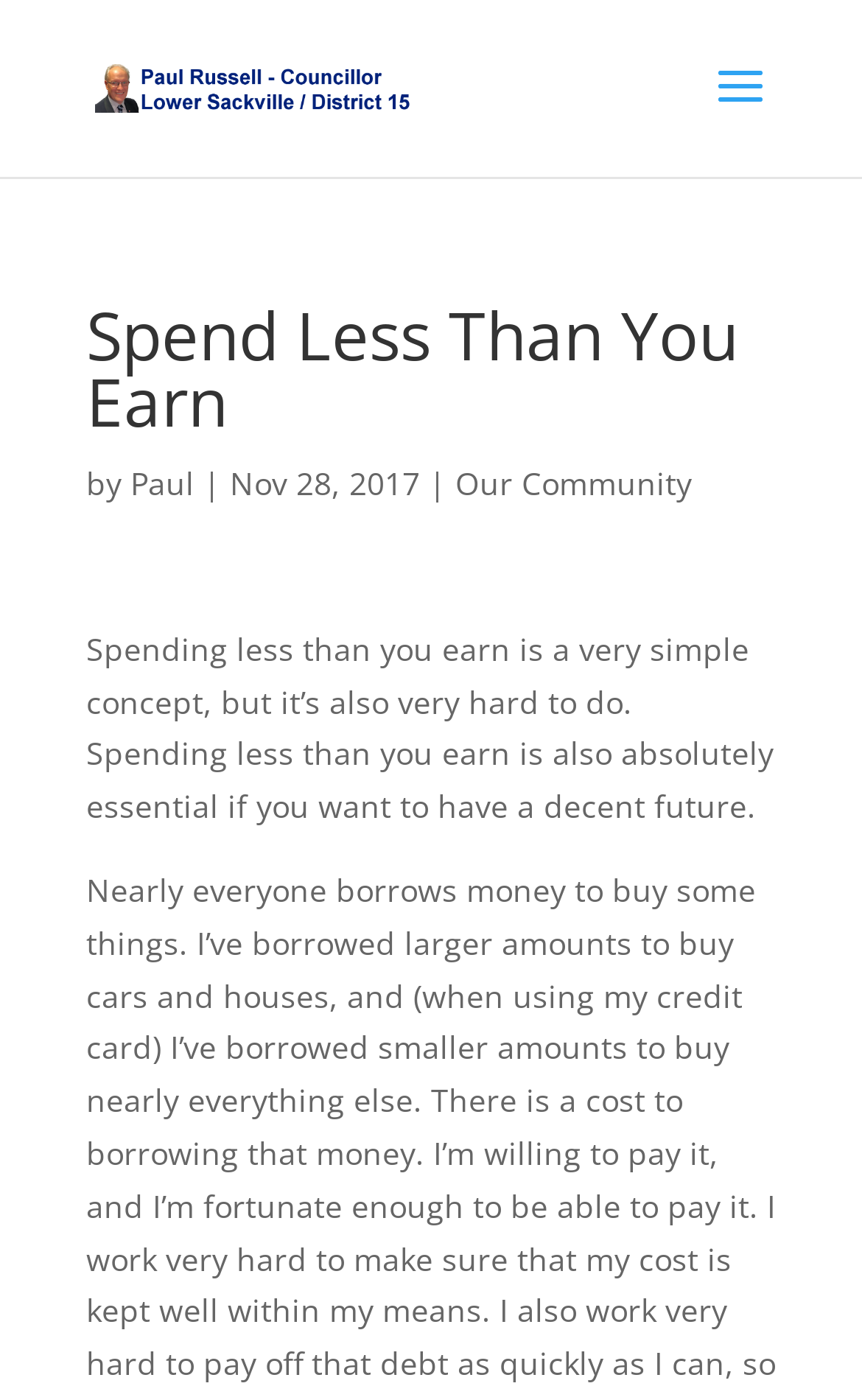What is the tone of the article?
Please provide a detailed and thorough answer to the question.

The tone of the article appears to be informative, as it explains the concept of spending less than you earn in a neutral and objective tone, without expressing a personal opinion or emotion.